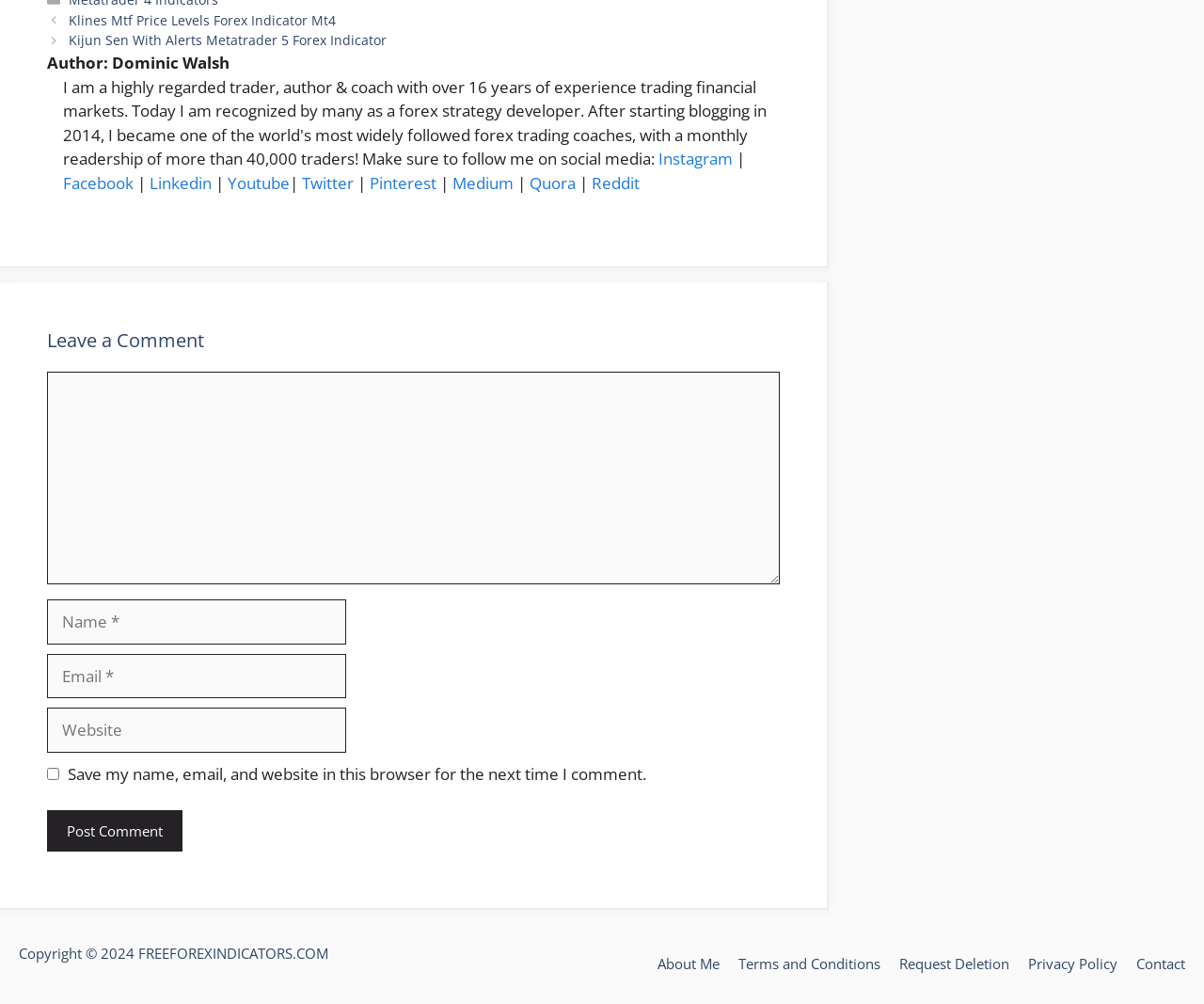Identify the bounding box coordinates of the clickable region required to complete the instruction: "Click on the 'Instagram' link". The coordinates should be given as four float numbers within the range of 0 and 1, i.e., [left, top, right, bottom].

[0.547, 0.147, 0.609, 0.169]